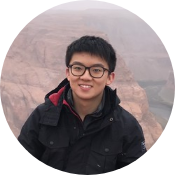What type of setting is the individual associated with?
Answer the question in a detailed and comprehensive manner.

The caption indicates that the individual appears to be associated with an 'educational setting', which implies an academic context, such as a university or school.